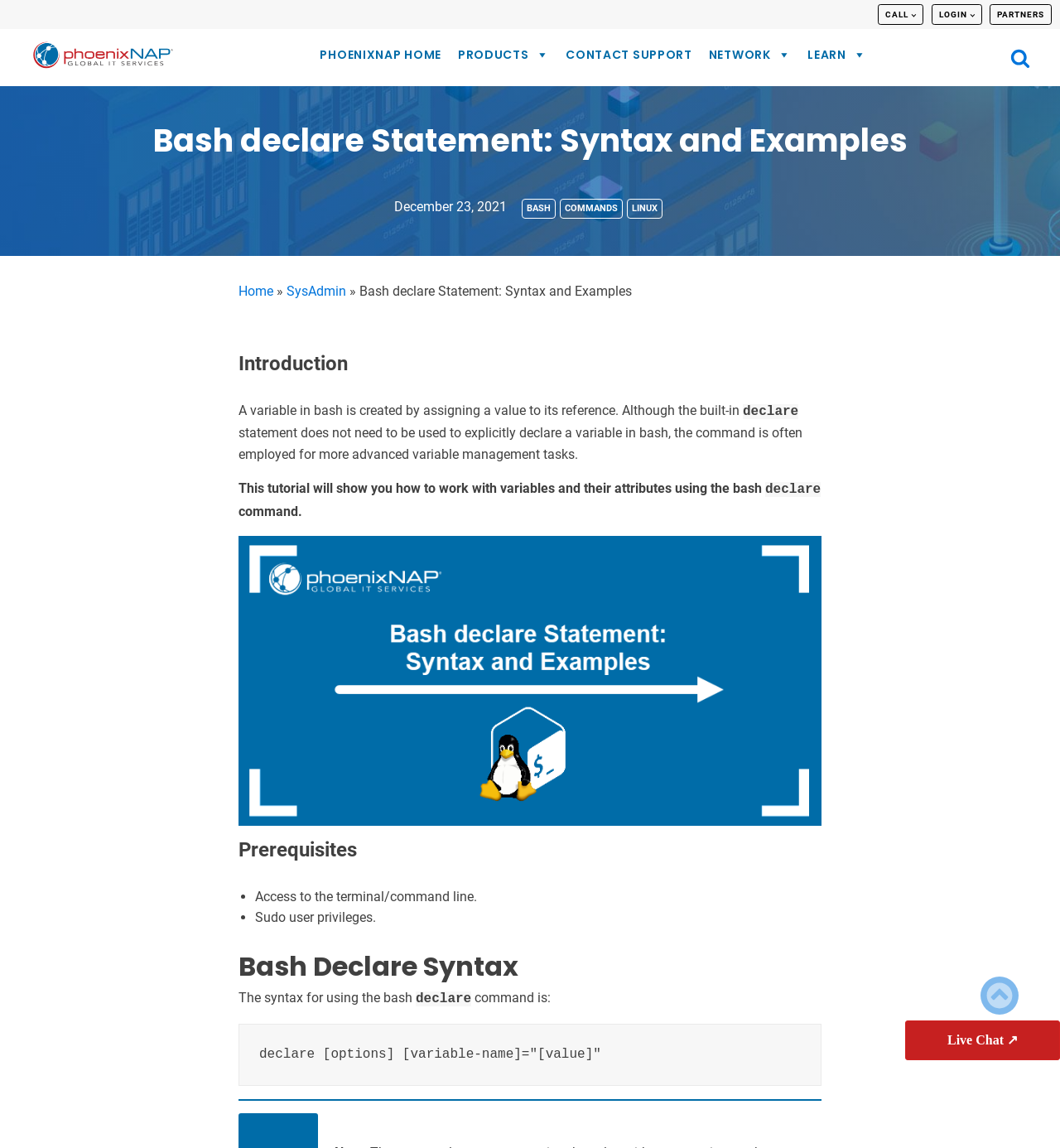What is the main title displayed on this webpage?

Bash declare Statement: Syntax and Examples